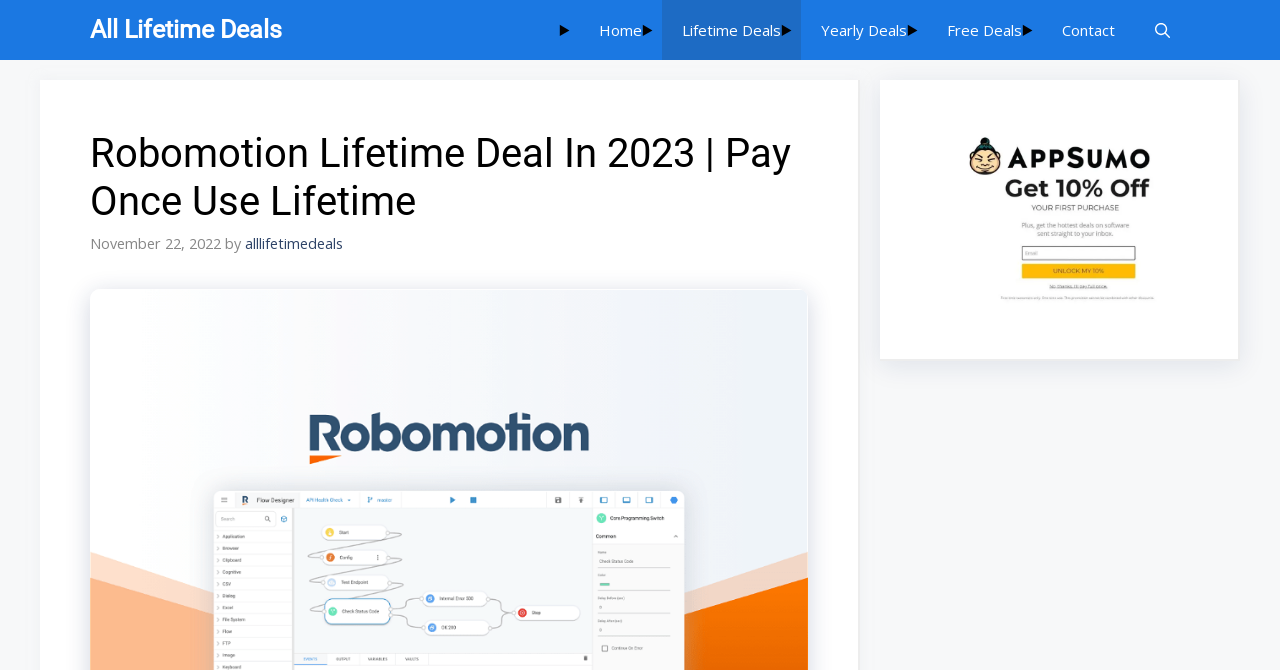From the element description All Lifetime Deals, predict the bounding box coordinates of the UI element. The coordinates must be specified in the format (top-left x, top-left y, bottom-right x, bottom-right y) and should be within the 0 to 1 range.

[0.07, 0.0, 0.22, 0.09]